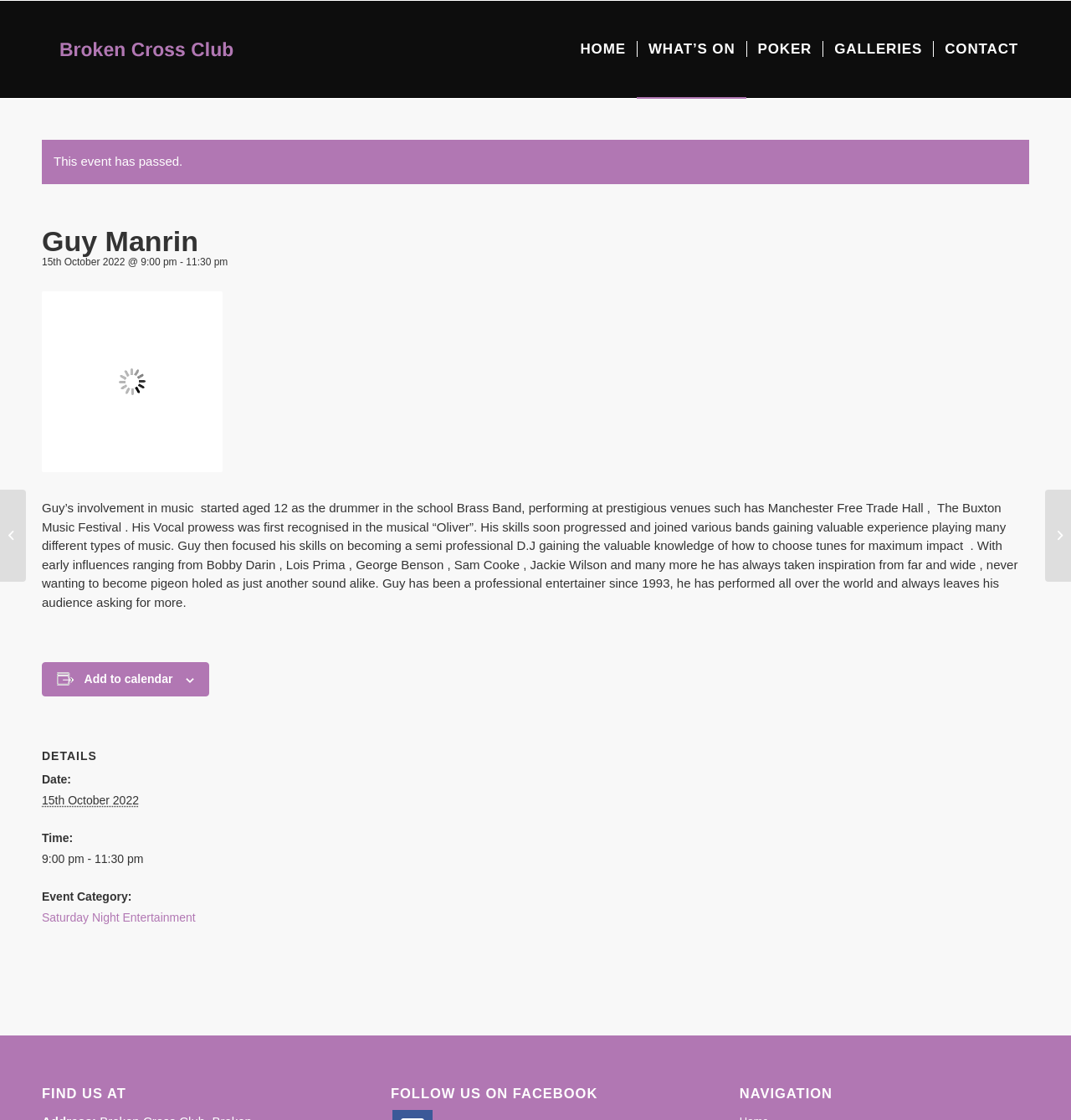Indicate the bounding box coordinates of the element that must be clicked to execute the instruction: "Click the HOME menu item". The coordinates should be given as four float numbers between 0 and 1, i.e., [left, top, right, bottom].

[0.532, 0.001, 0.594, 0.087]